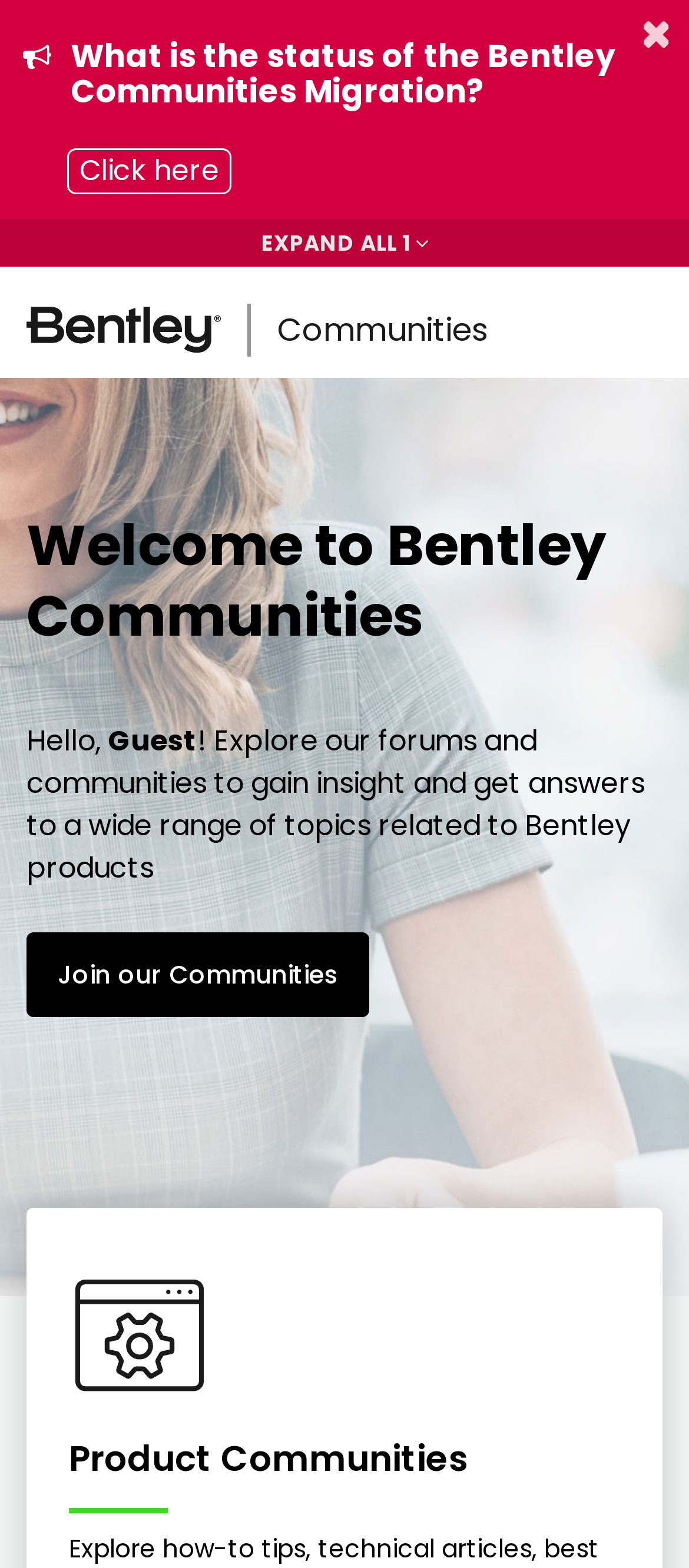Please find the bounding box coordinates of the element's region to be clicked to carry out this instruction: "Expand all announcements".

[0.0, 0.14, 1.0, 0.17]